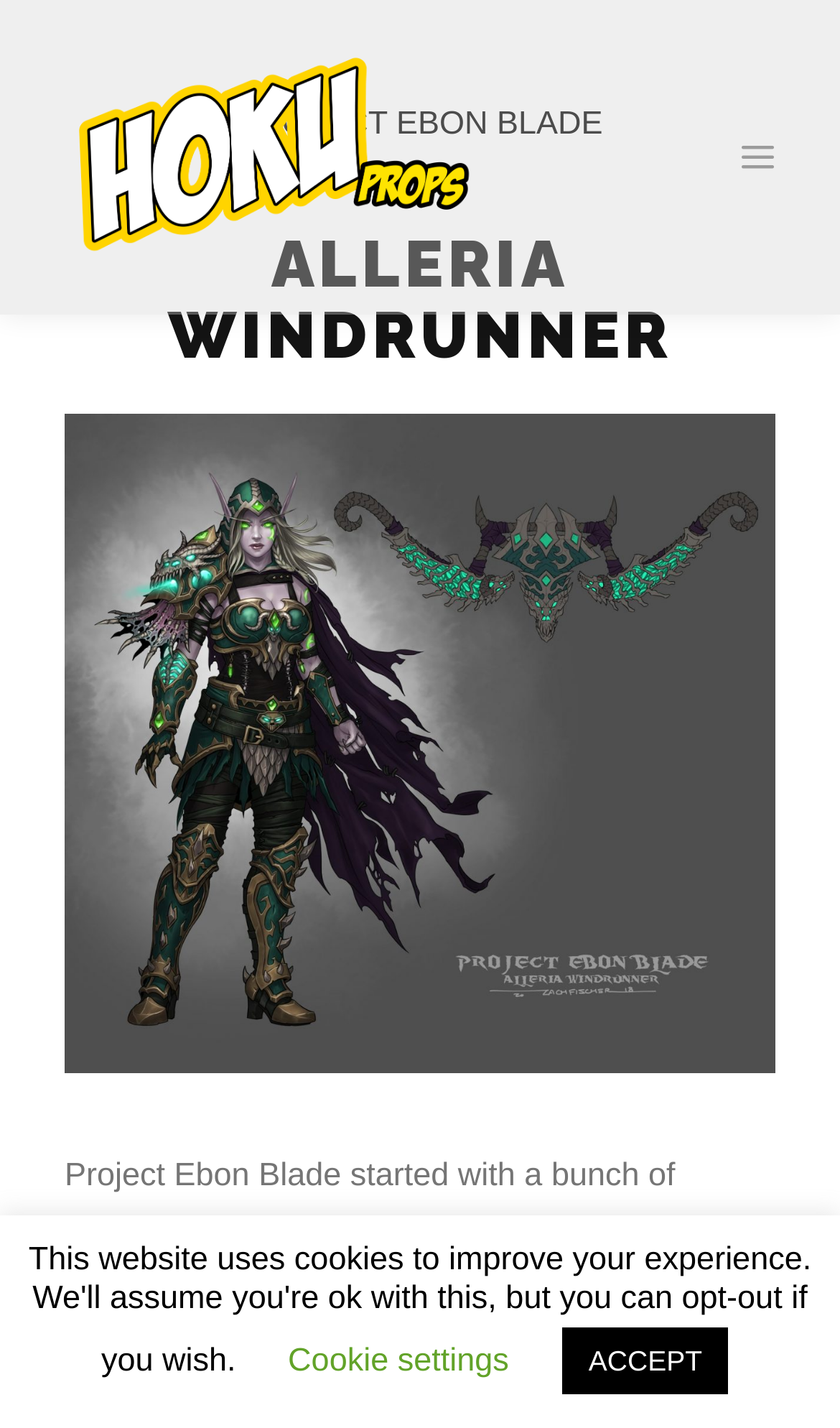Please give a concise answer to this question using a single word or phrase: 
What is the purpose of this webpage?

To showcase a project